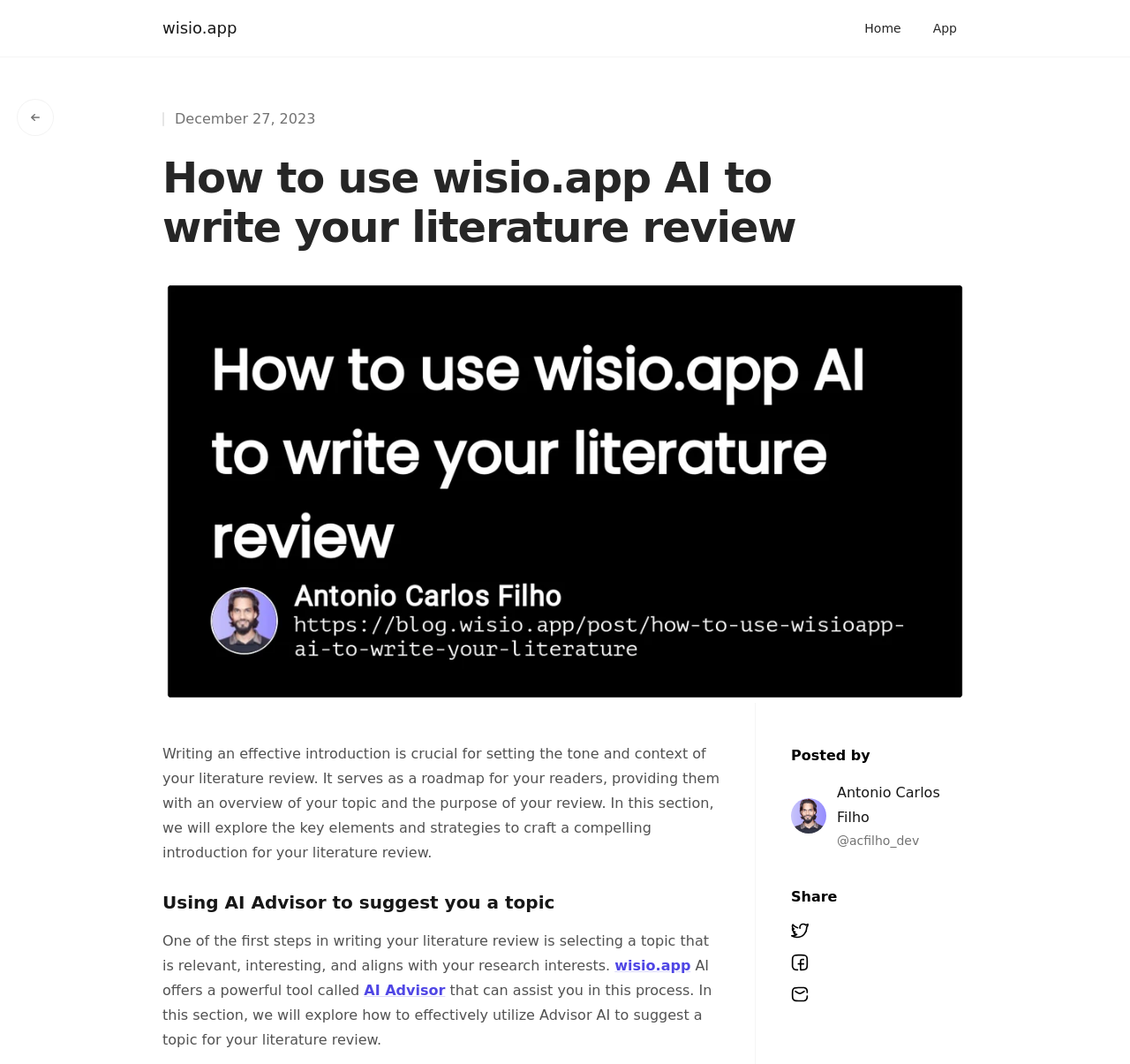Please identify the coordinates of the bounding box for the clickable region that will accomplish this instruction: "Click on the 'Home' link at the top right corner".

[0.756, 0.01, 0.807, 0.043]